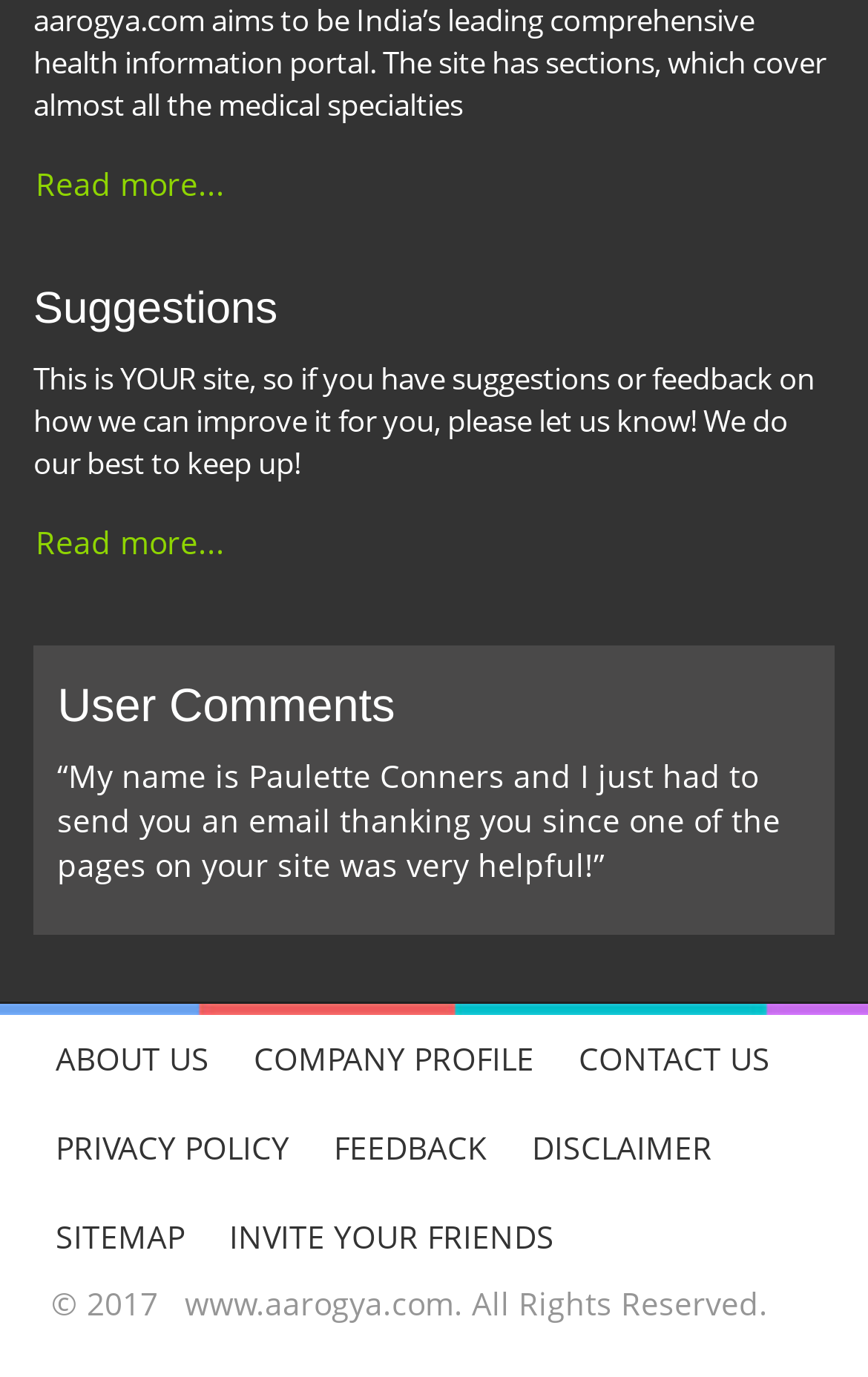Please determine the bounding box coordinates of the section I need to click to accomplish this instruction: "View user comments".

[0.066, 0.494, 0.934, 0.532]